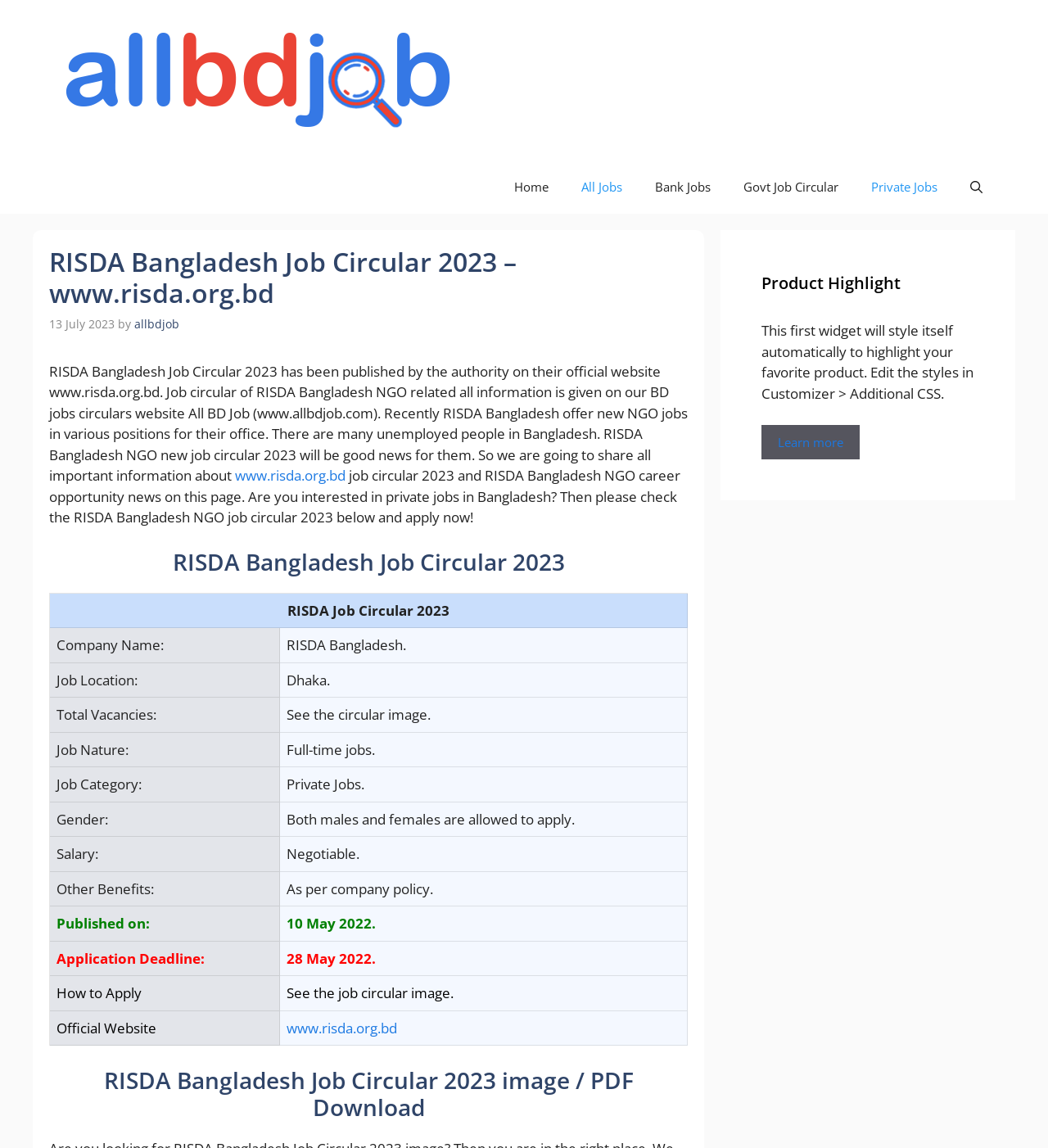Please determine the bounding box coordinates of the element's region to click in order to carry out the following instruction: "Open the search". The coordinates should be four float numbers between 0 and 1, i.e., [left, top, right, bottom].

[0.91, 0.14, 0.953, 0.186]